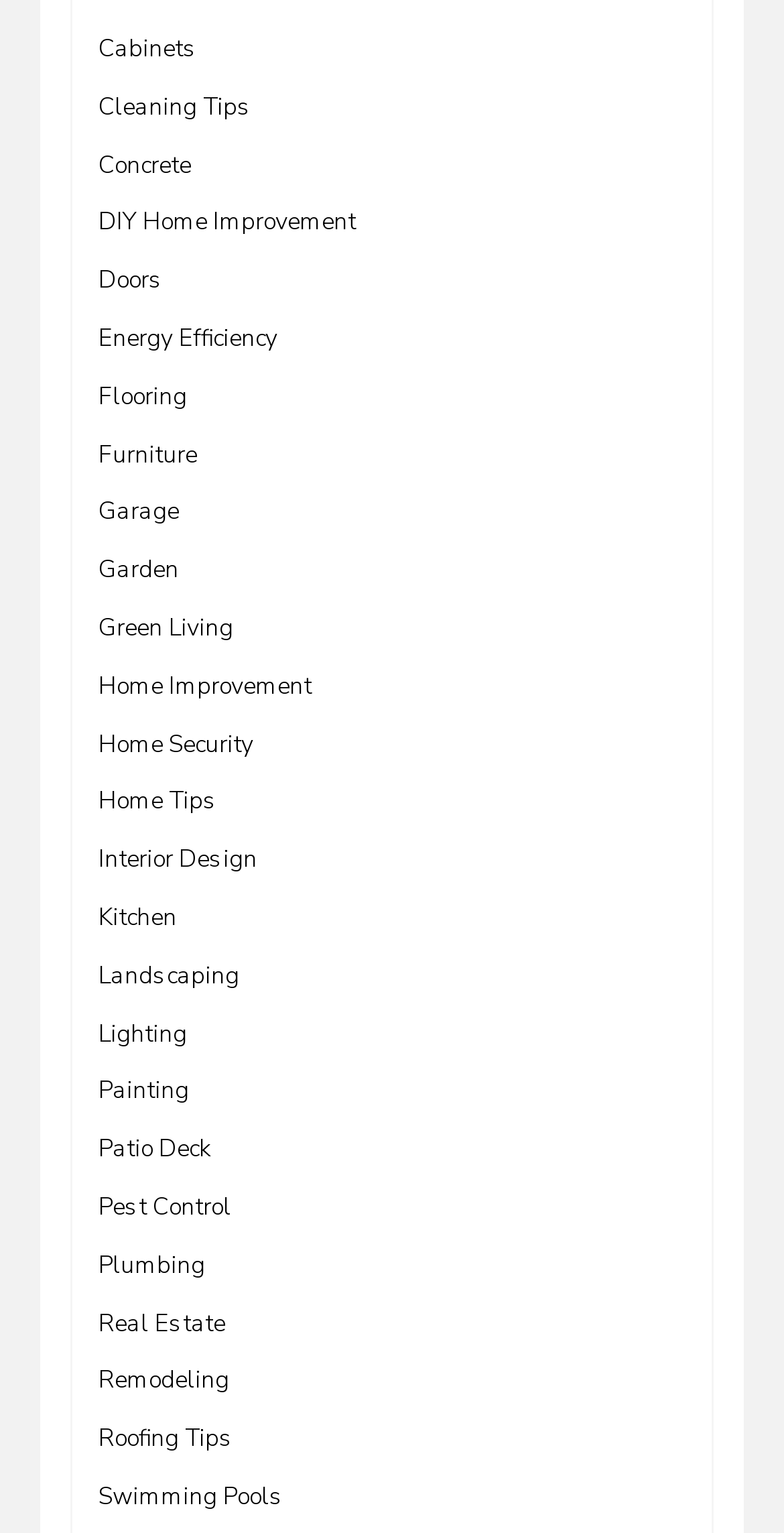What is the last link on the webpage?
Give a one-word or short phrase answer based on the image.

Swimming Pools